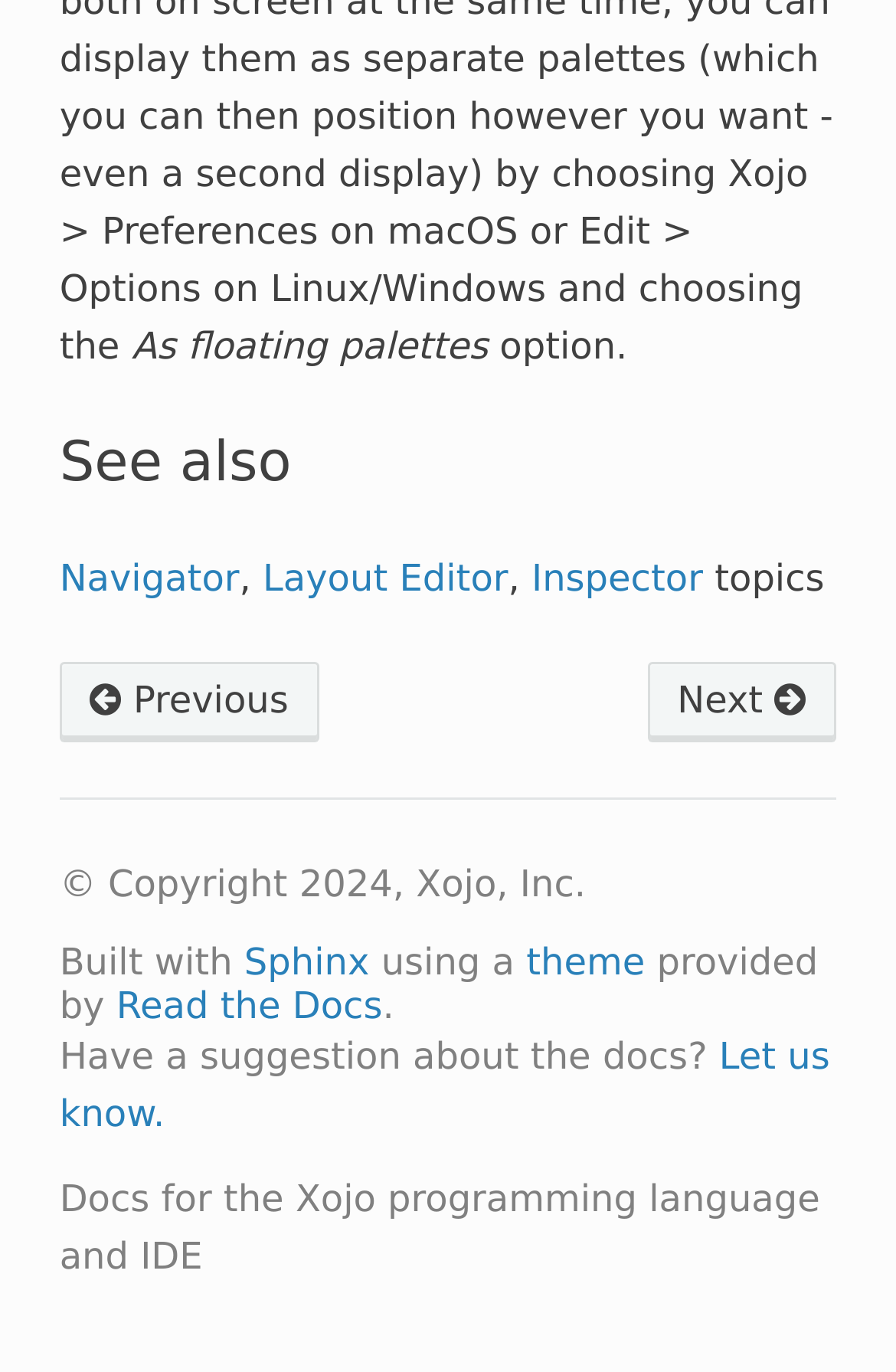Indicate the bounding box coordinates of the element that must be clicked to execute the instruction: "Let us know". The coordinates should be given as four float numbers between 0 and 1, i.e., [left, top, right, bottom].

[0.066, 0.754, 0.926, 0.828]